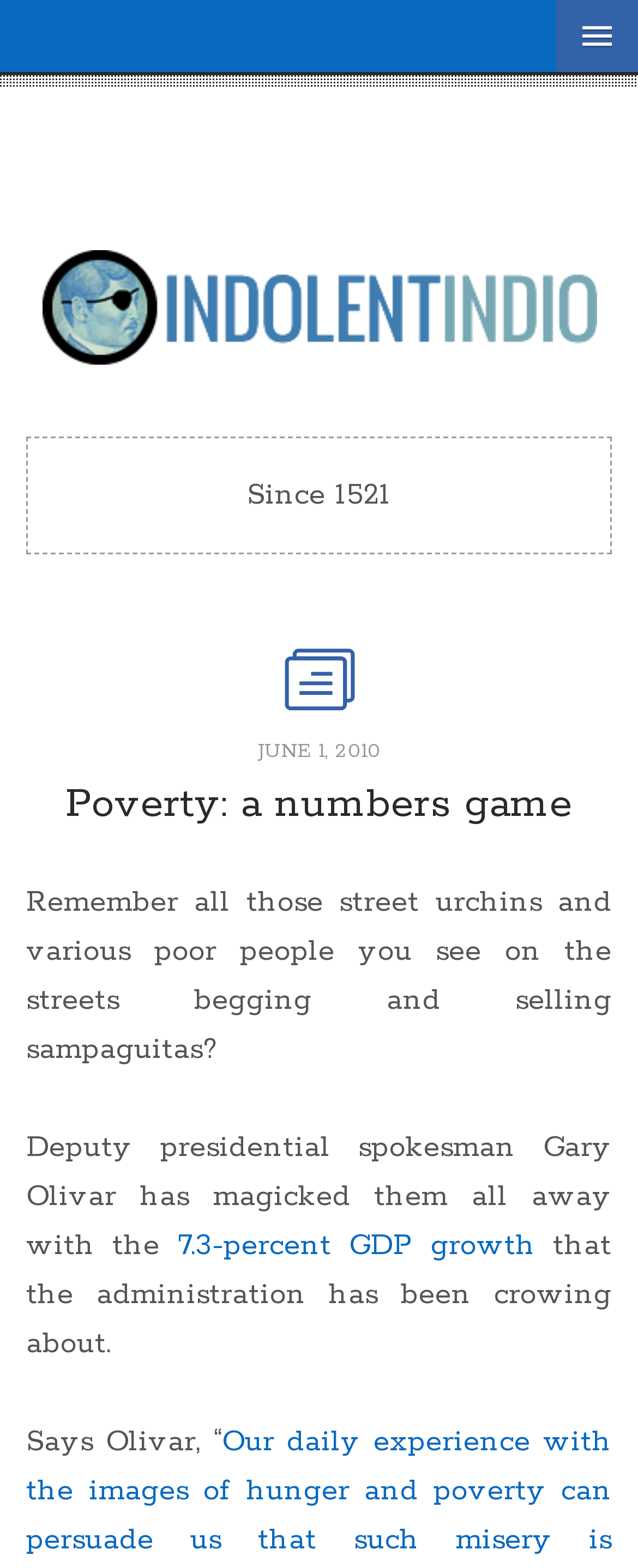Answer the question in one word or a short phrase:
What is the GDP growth rate mentioned in the article?

7.3-percent